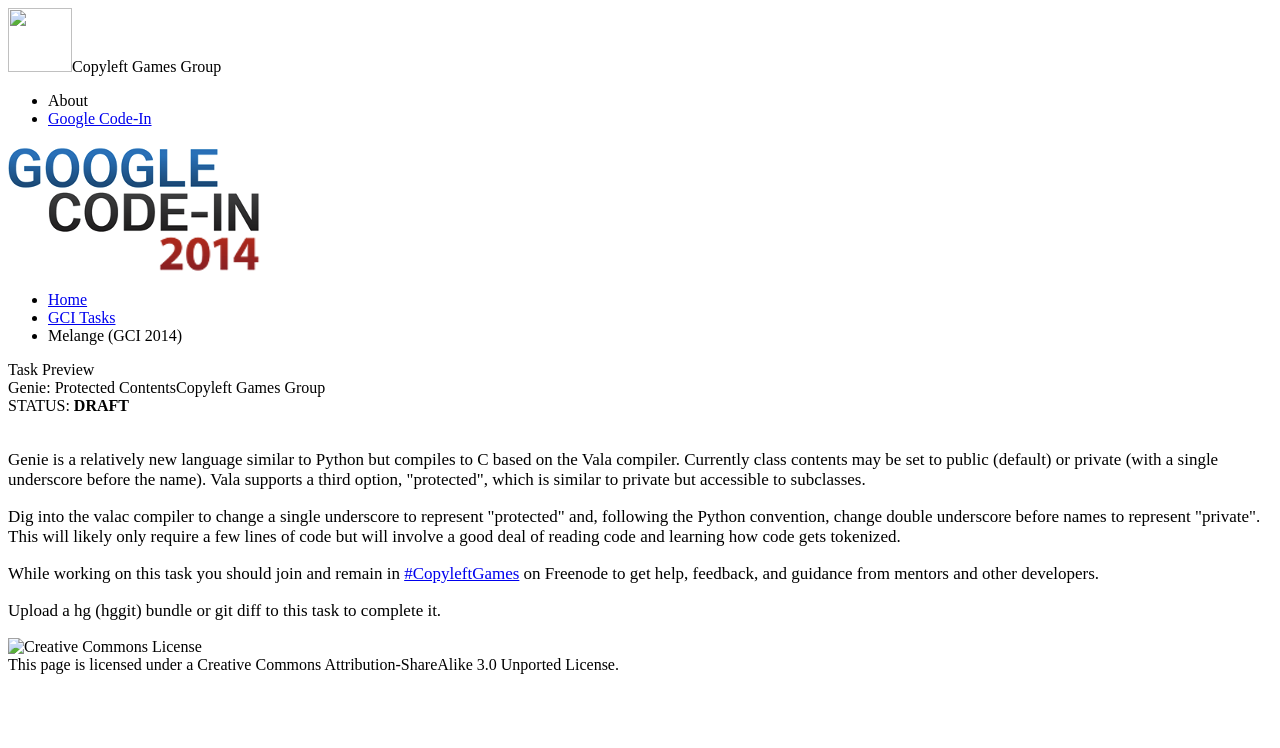Give a one-word or short-phrase answer to the following question: 
What is the current status of the task?

DRAFT